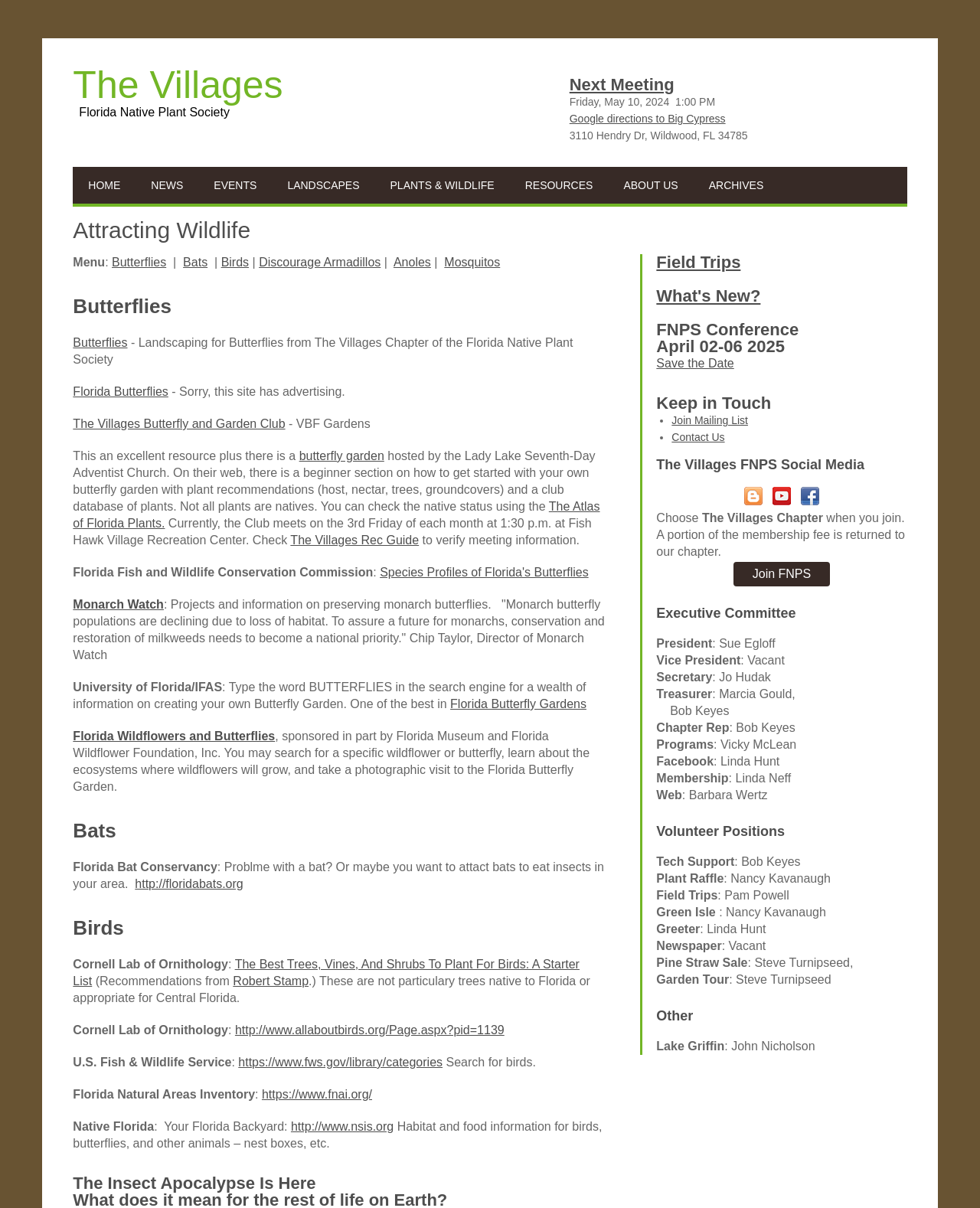Locate the bounding box of the user interface element based on this description: "News".

[0.139, 0.138, 0.203, 0.169]